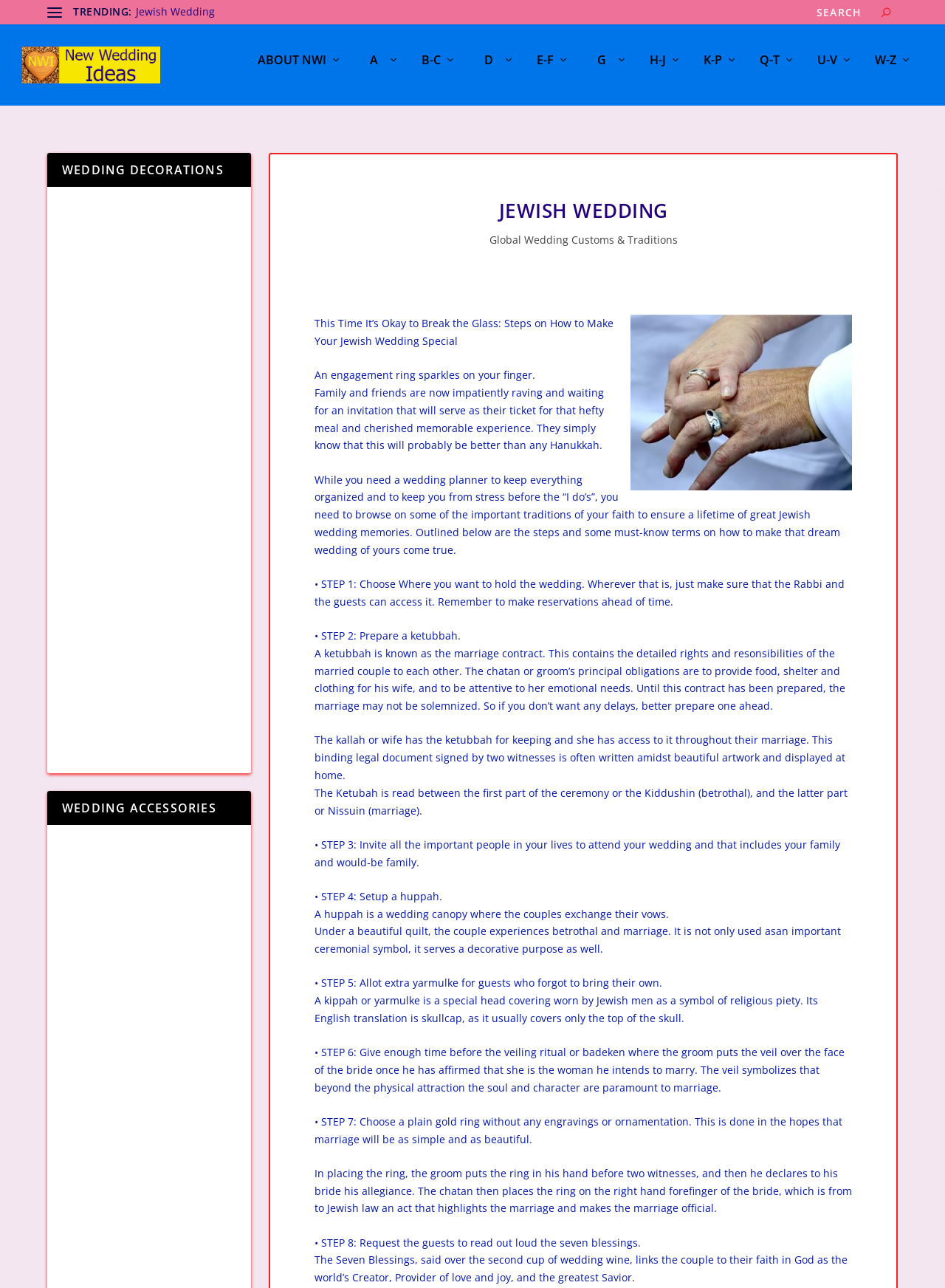How many steps are involved in making a Jewish wedding special?
Give a thorough and detailed response to the question.

By reading the webpage's content, I found that there are 8 steps involved in making a Jewish wedding special, which are listed as STEP 1 to STEP 8, covering topics such as choosing a wedding location, preparing a ketubbah, and setting up a huppah.